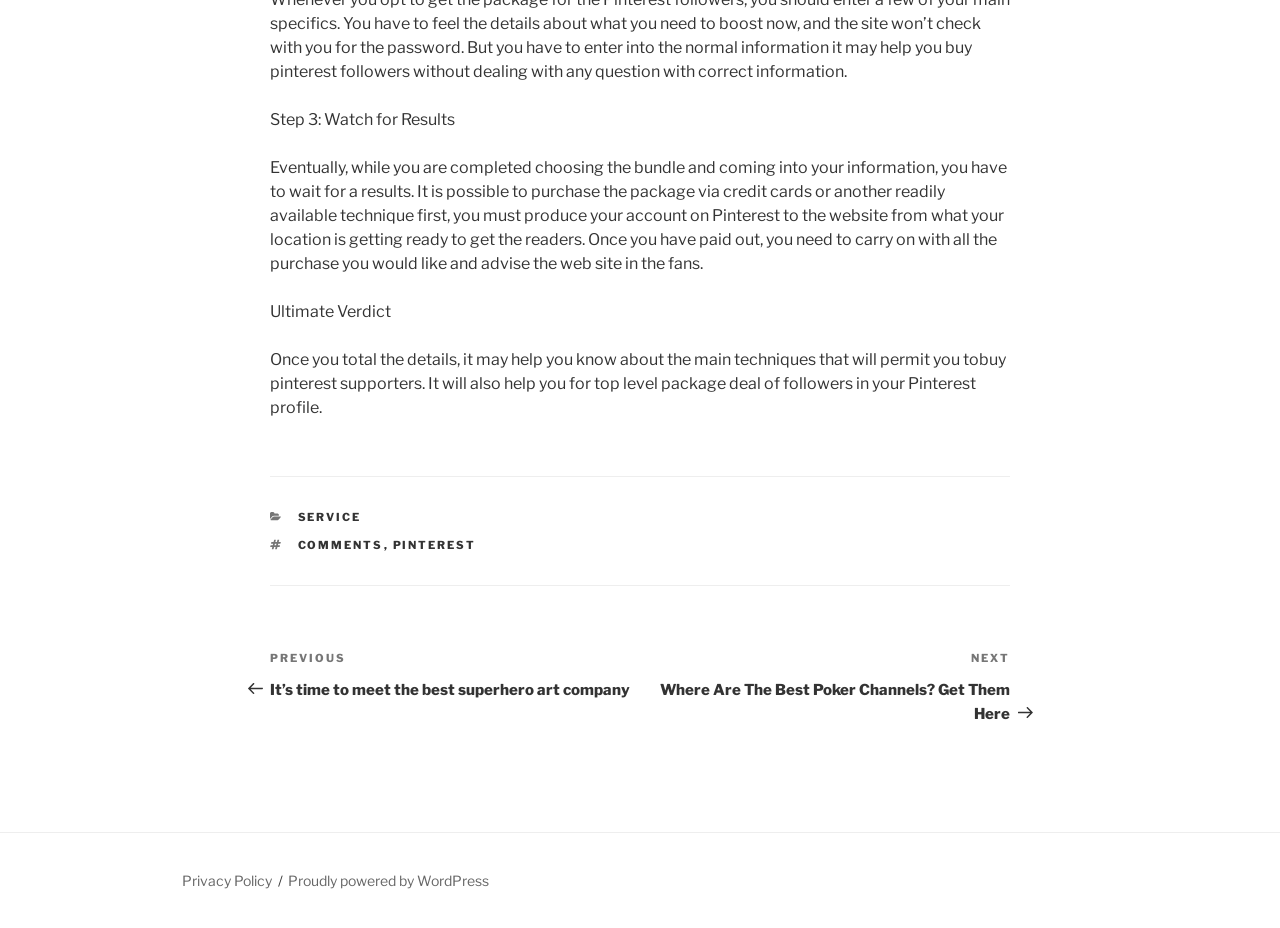What is the third step mentioned in the webpage?
Please answer the question with a detailed response using the information from the screenshot.

The webpage has a section that guides users through a process, and the third step is mentioned as 'Watch for Results', which is indicated by the StaticText element with the text 'Step 3: Watch for Results'.